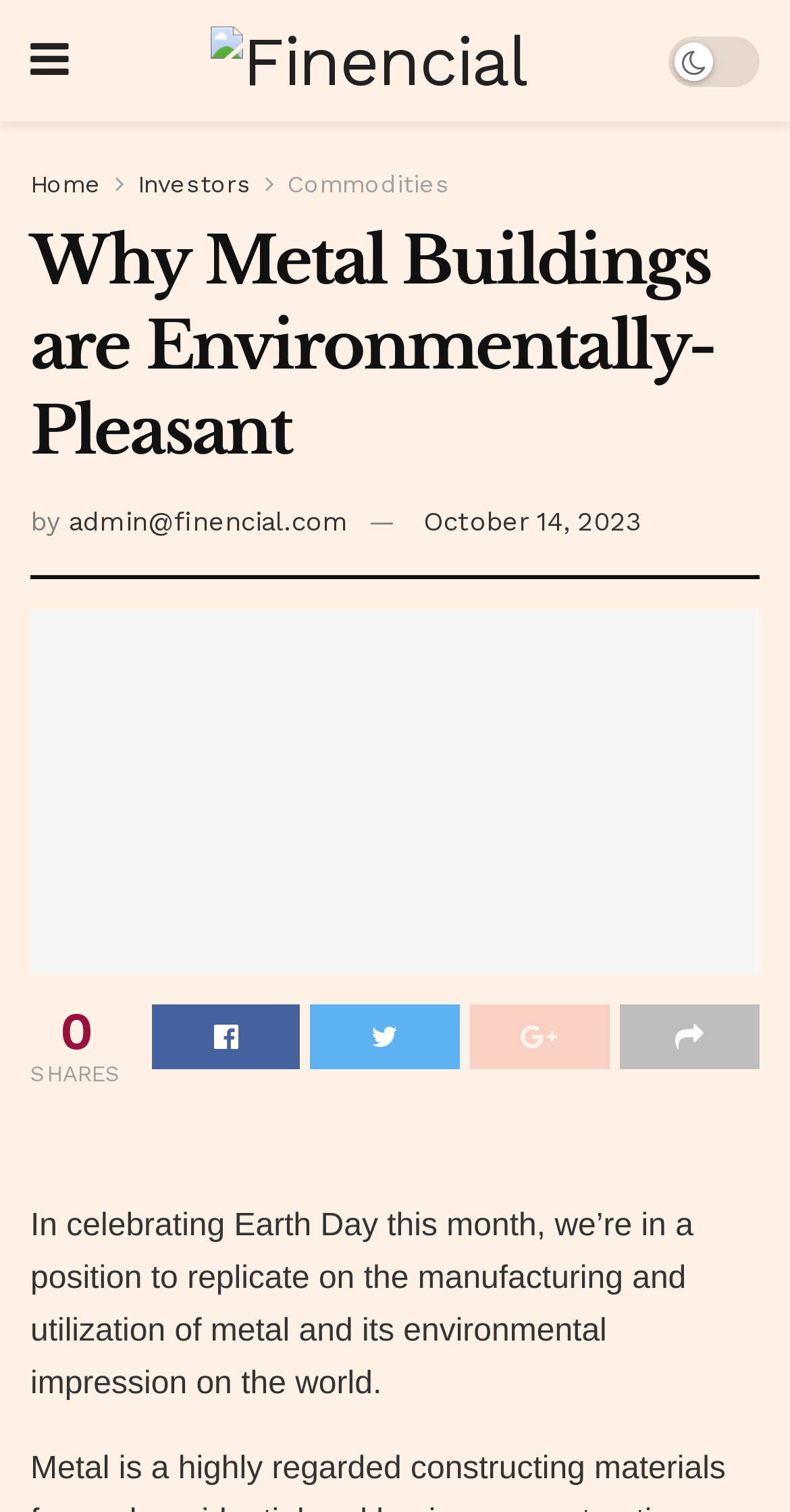What is the date of the article?
Please provide a single word or phrase based on the screenshot.

October 14, 2023